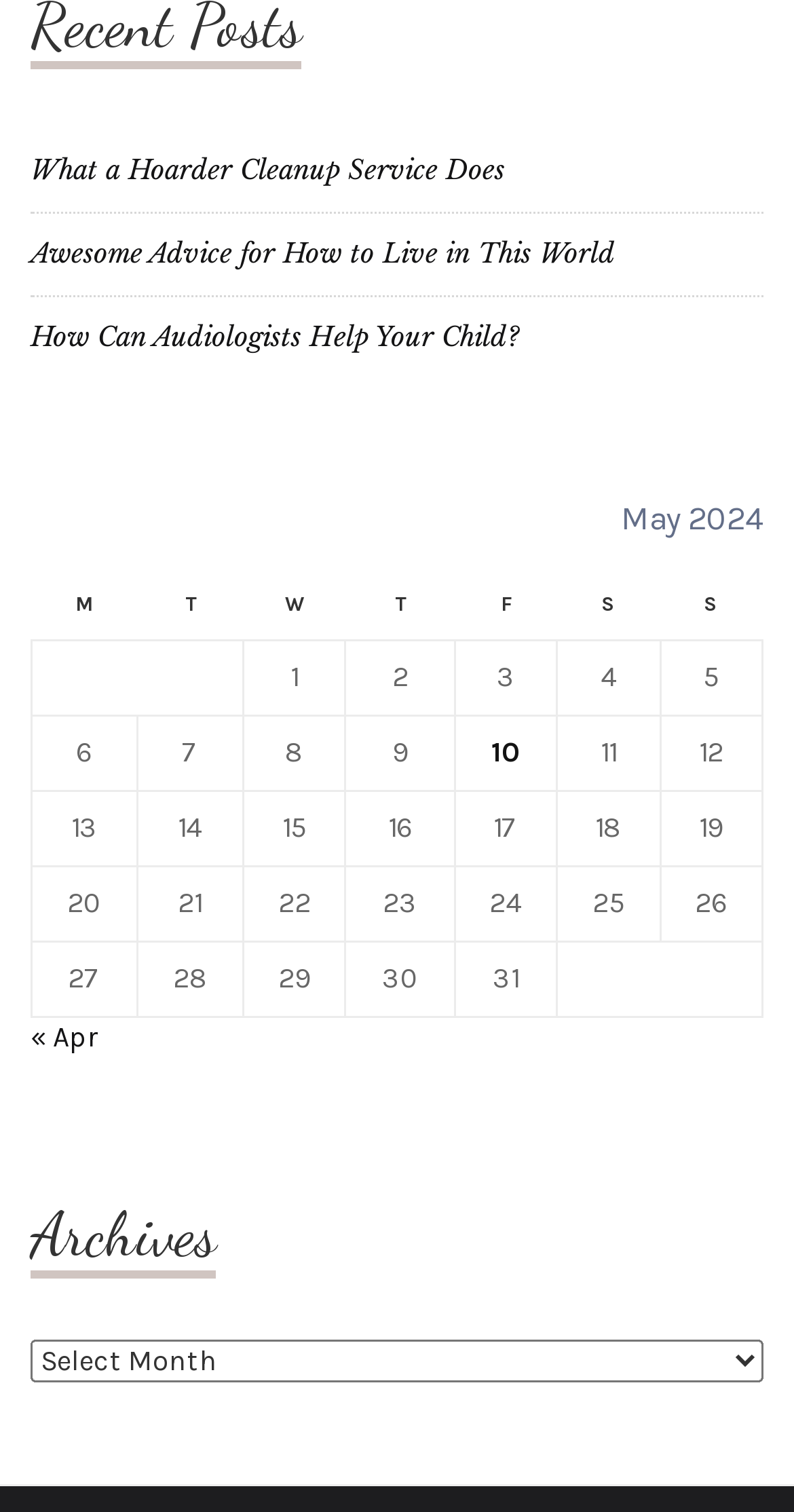From the given element description: "Warp Academy", find the bounding box for the UI element. Provide the coordinates as four float numbers between 0 and 1, in the order [left, top, right, bottom].

None